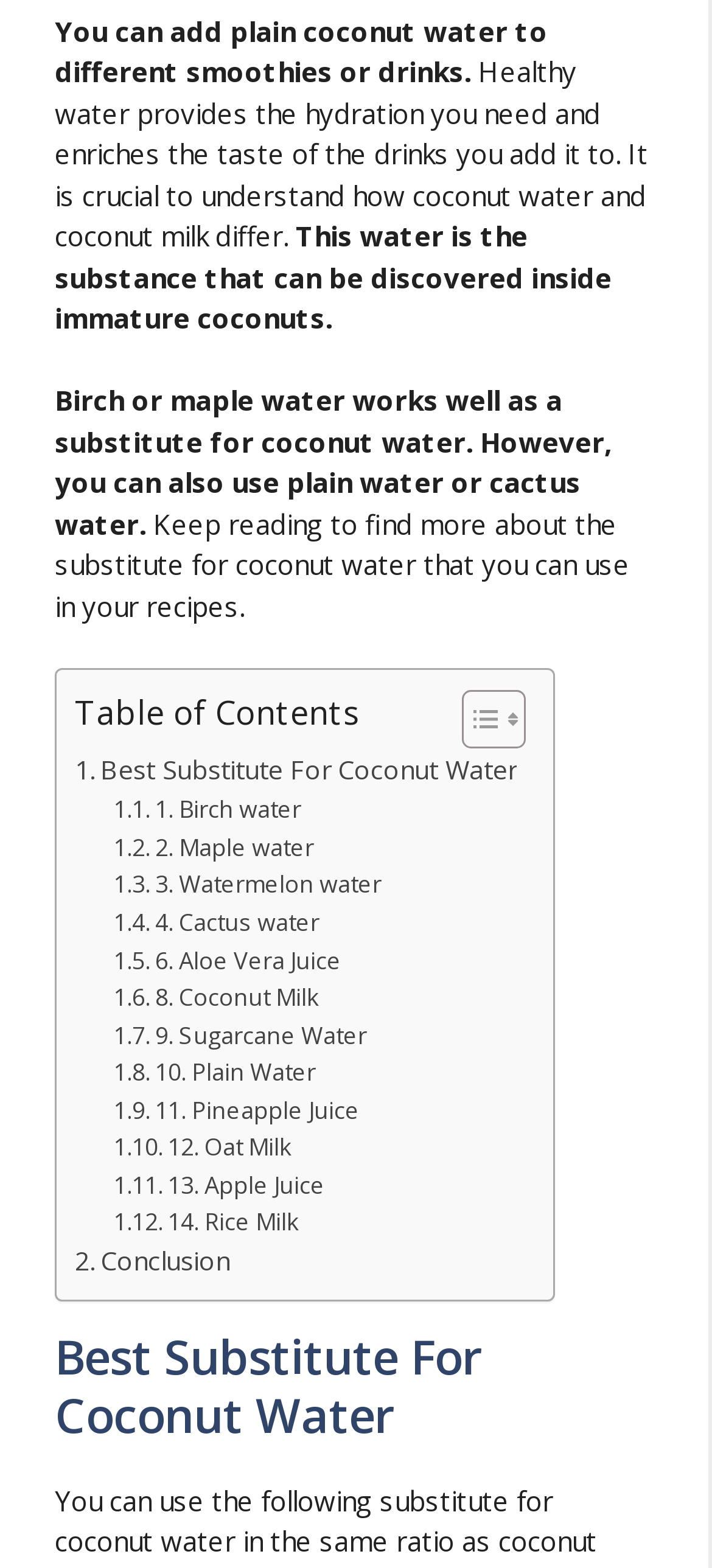Pinpoint the bounding box coordinates of the area that must be clicked to complete this instruction: "Go to Conclusion".

[0.105, 0.791, 0.323, 0.818]